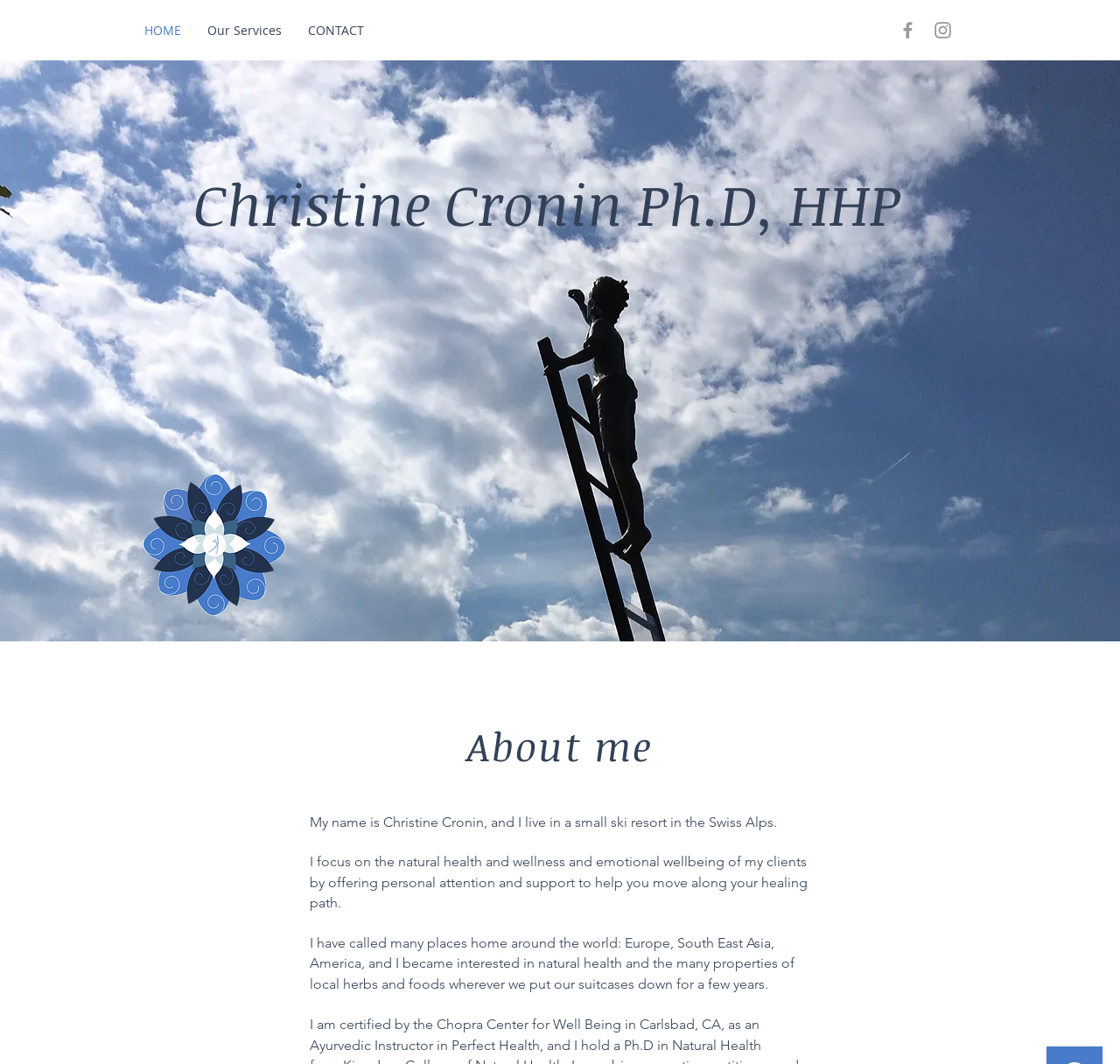Bounding box coordinates are to be given in the format (top-left x, top-left y, bottom-right x, bottom-right y). All values must be floating point numbers between 0 and 1. Provide the bounding box coordinate for the UI element described as: aria-label="Grey Facebook Icon"

[0.801, 0.018, 0.82, 0.039]